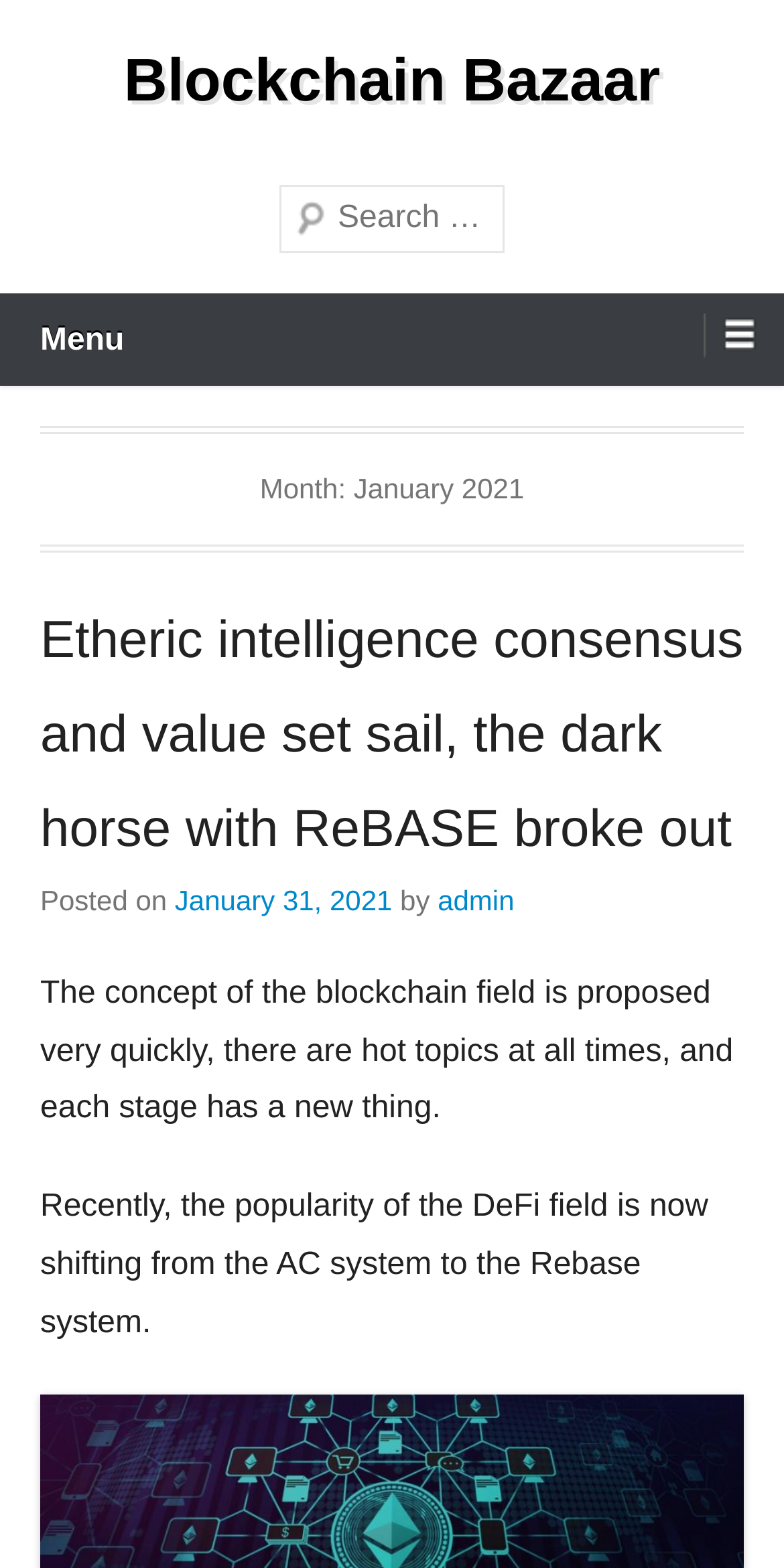Determine the main headline from the webpage and extract its text.

Month: January 2021